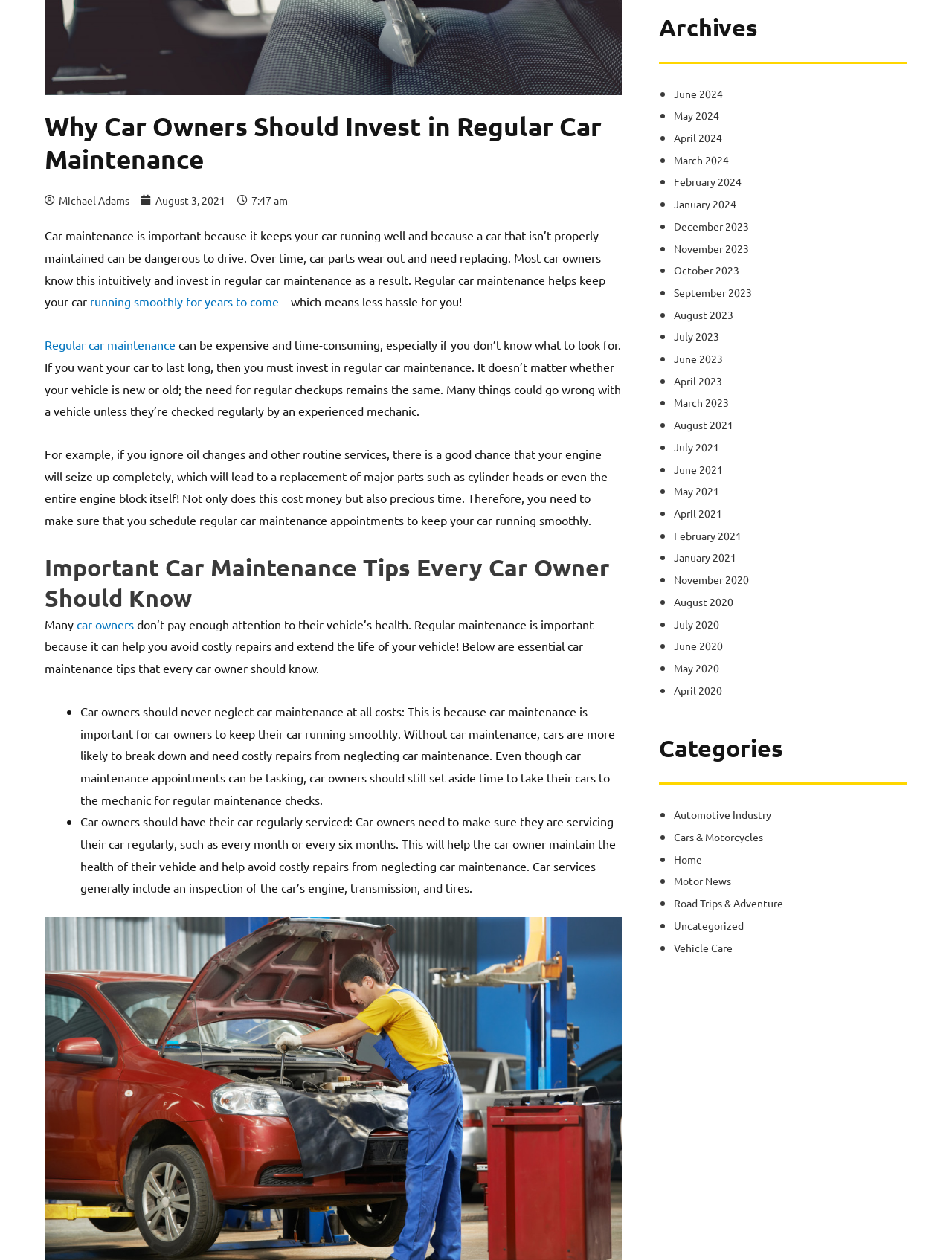Identify the bounding box of the UI element described as follows: "Home". Provide the coordinates as four float numbers in the range of 0 to 1 [left, top, right, bottom].

[0.708, 0.676, 0.738, 0.687]